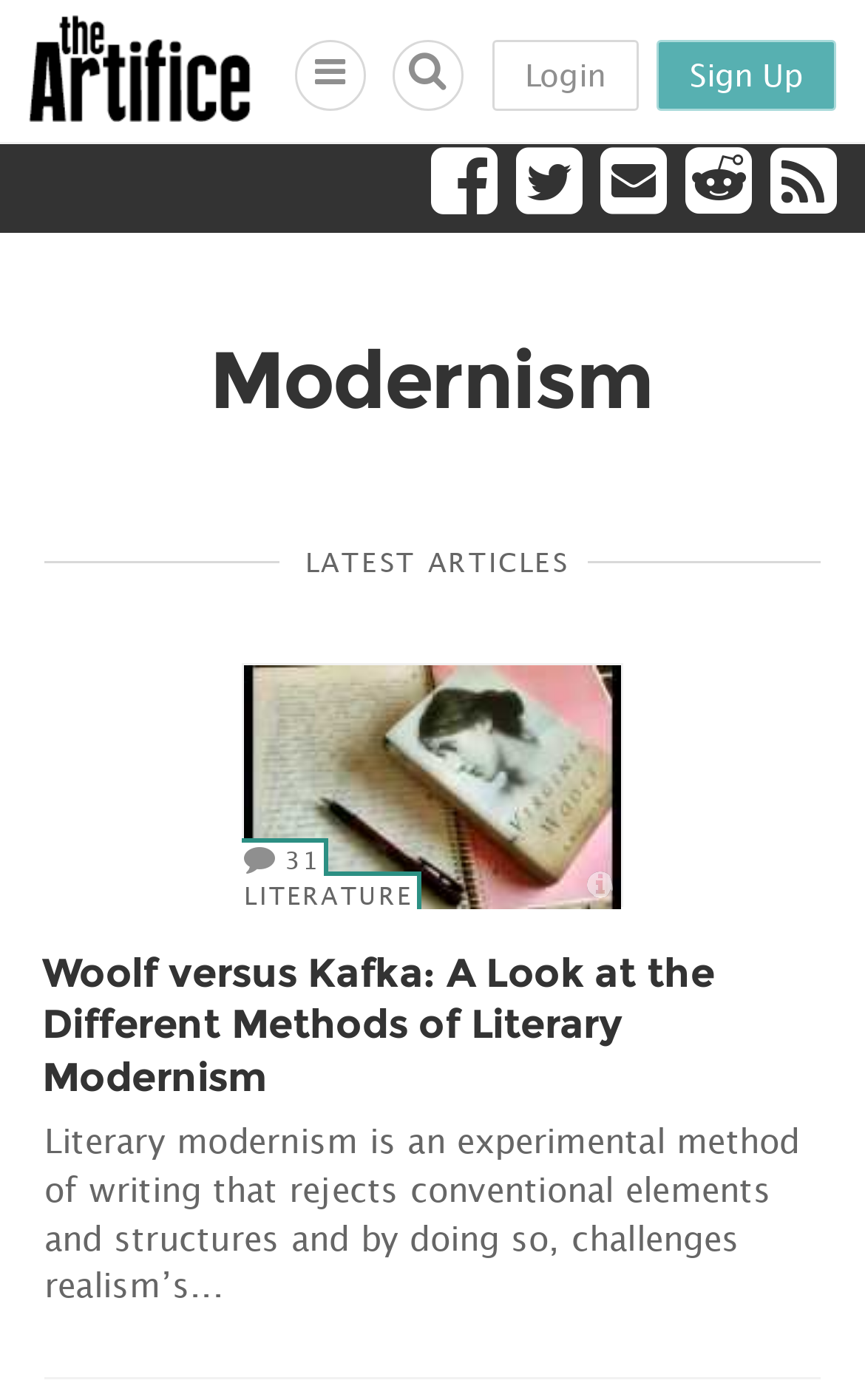How many articles are listed on the page?
Using the information from the image, answer the question thoroughly.

I counted the number of articles by looking at the LayoutTableRow element, which contains two LayoutTableCell elements. Each LayoutTableCell element represents an article, so there are 2 articles listed on the page.